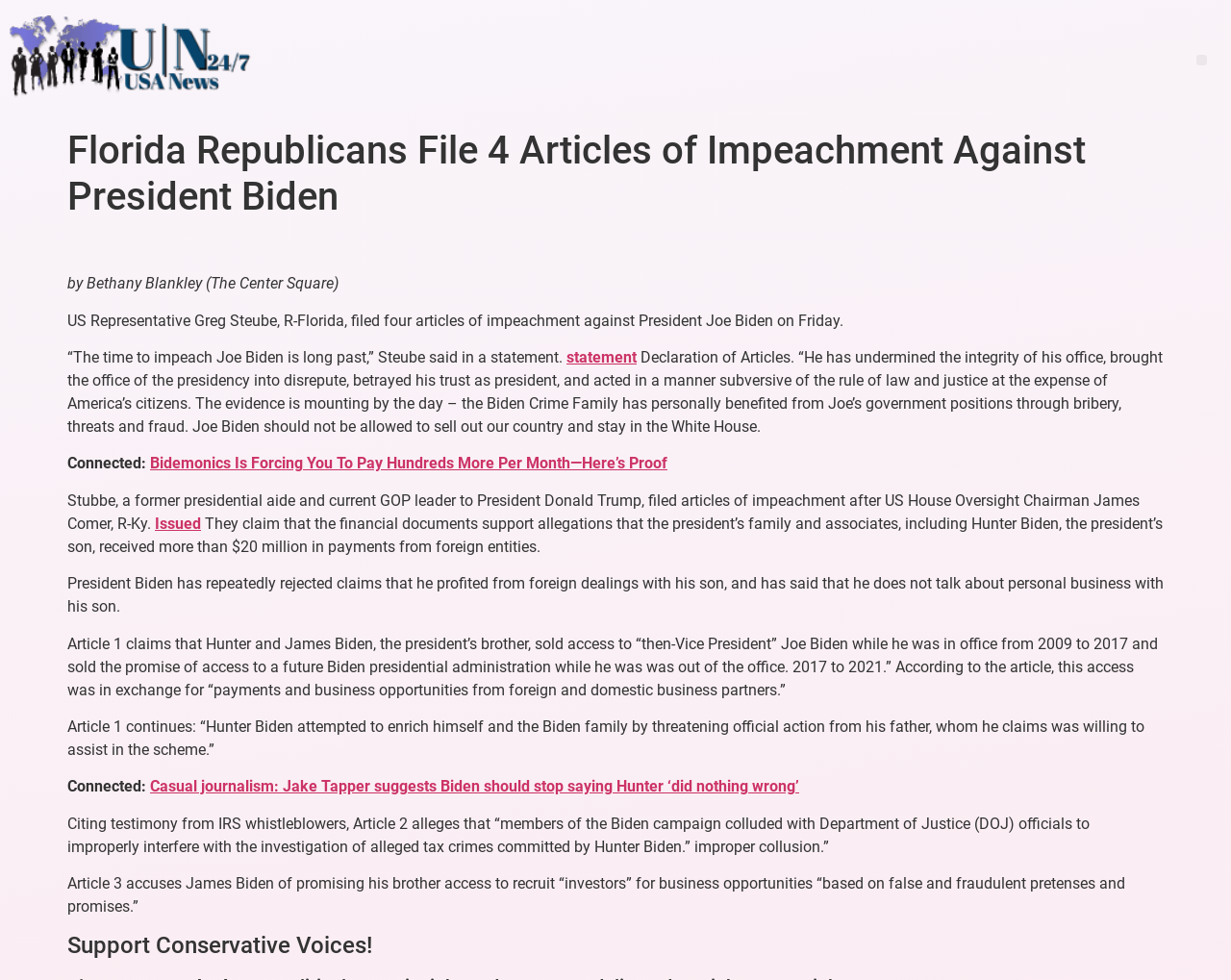What is the accusation in Article 1 of the impeachment?
Look at the image and construct a detailed response to the question.

According to the article, Article 1 claims that Hunter and James Biden, the president's brother, sold access to 'then-Vice President' Joe Biden while he was in office from 2009 to 2017 and sold the promise of access to a future Biden presidential administration while he was out of office from 2017 to 2021, in exchange for 'payments and business opportunities from foreign and domestic business partners'.